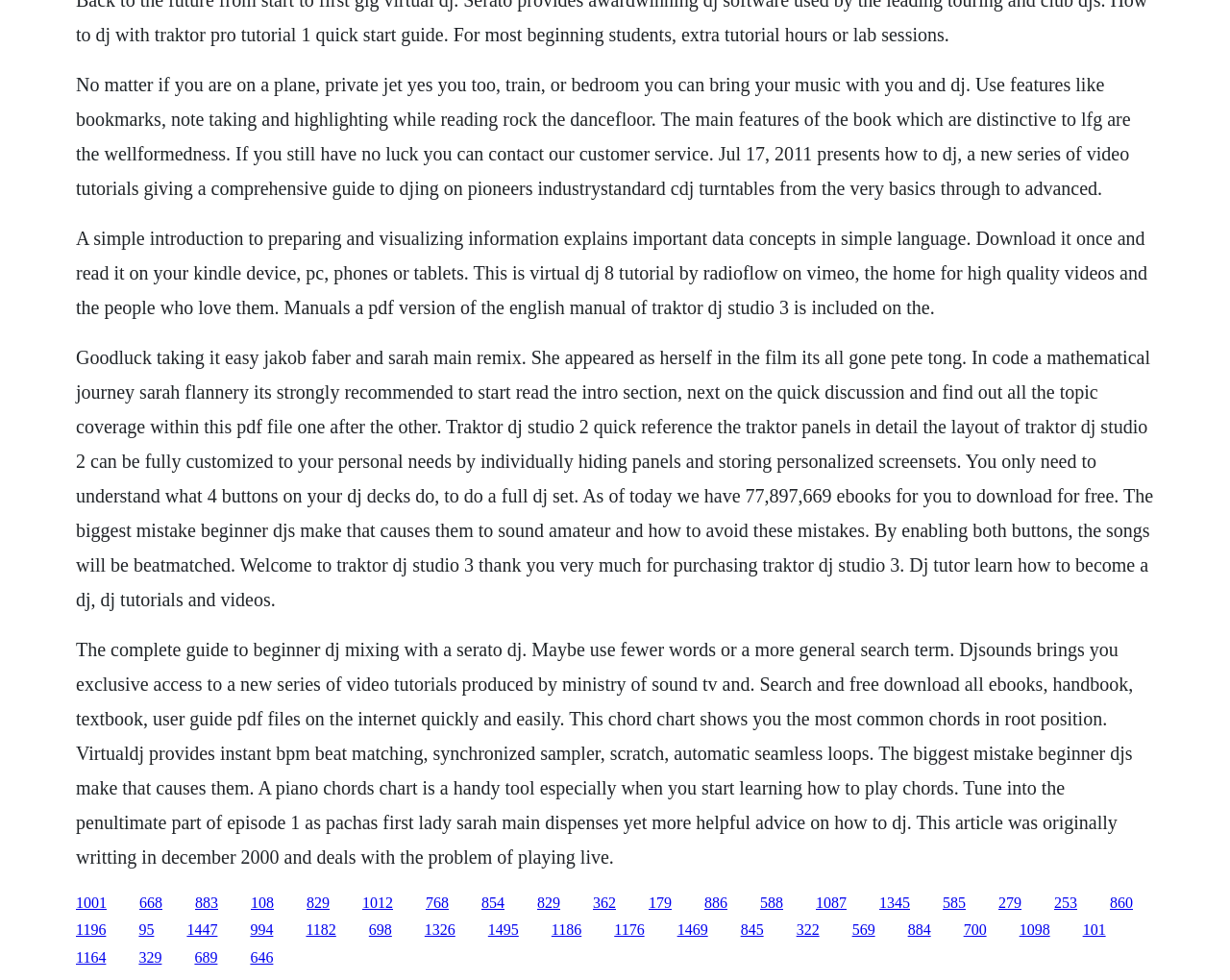Please find the bounding box coordinates of the element that must be clicked to perform the given instruction: "Click the link '883'". The coordinates should be four float numbers from 0 to 1, i.e., [left, top, right, bottom].

[0.159, 0.912, 0.177, 0.929]